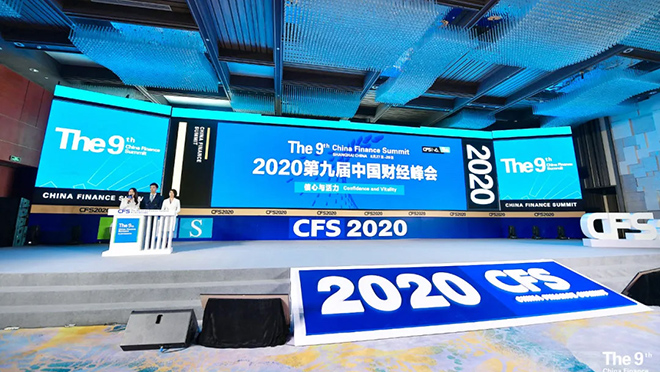What is displayed on the large digital screens?
Give a detailed response to the question by analyzing the screenshot.

The caption describes the stage as being adorned with large digital screens, and these screens are displaying the summit's branding and key information. This information is likely to include the event's name, logo, and other relevant details.